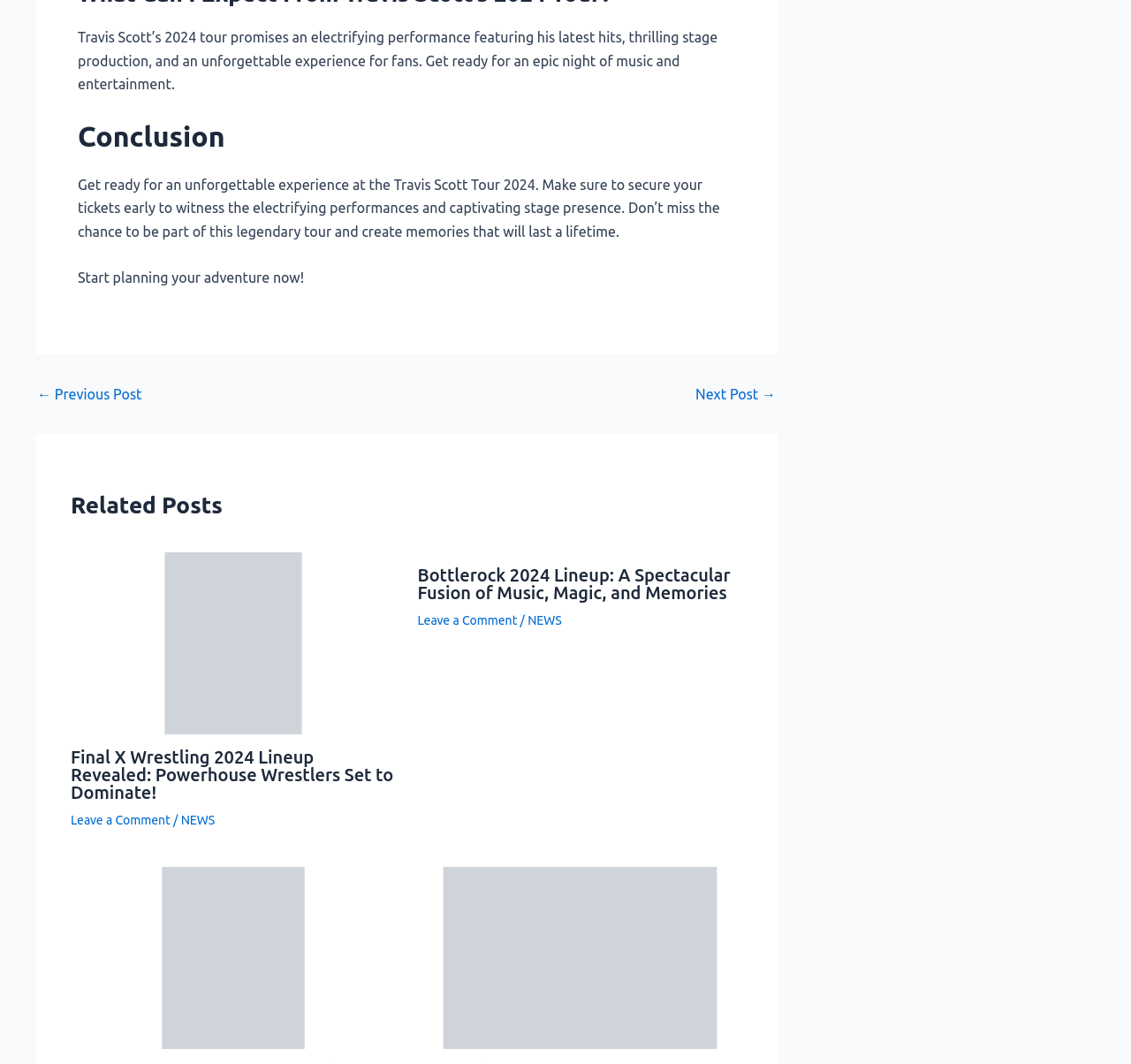Provide the bounding box coordinates of the section that needs to be clicked to accomplish the following instruction: "Go to the next post."

[0.615, 0.363, 0.686, 0.377]